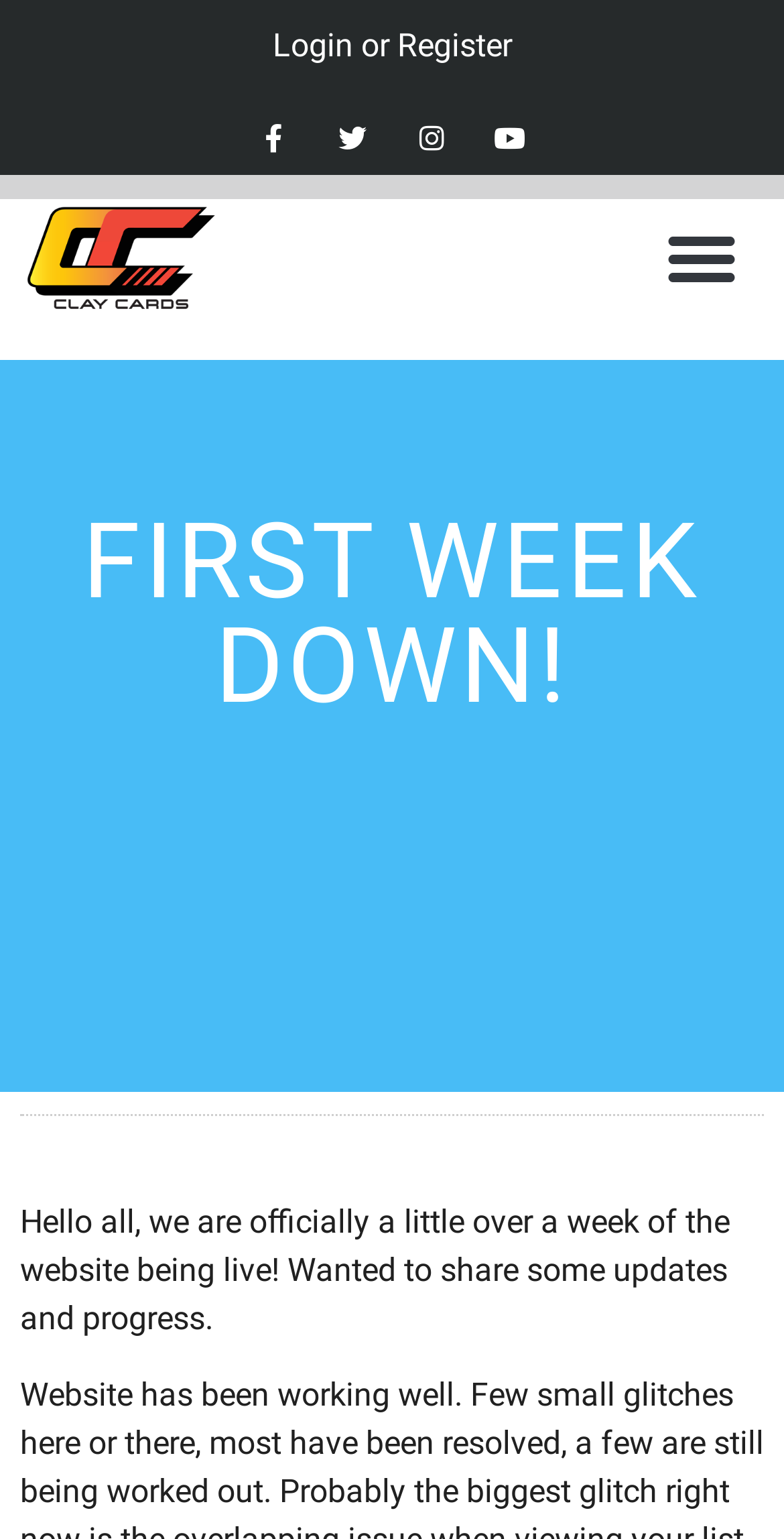Highlight the bounding box coordinates of the element that should be clicked to carry out the following instruction: "Click on Menu Toggle". The coordinates must be given as four float numbers ranging from 0 to 1, i.e., [left, top, right, bottom].

[0.826, 0.132, 0.964, 0.202]